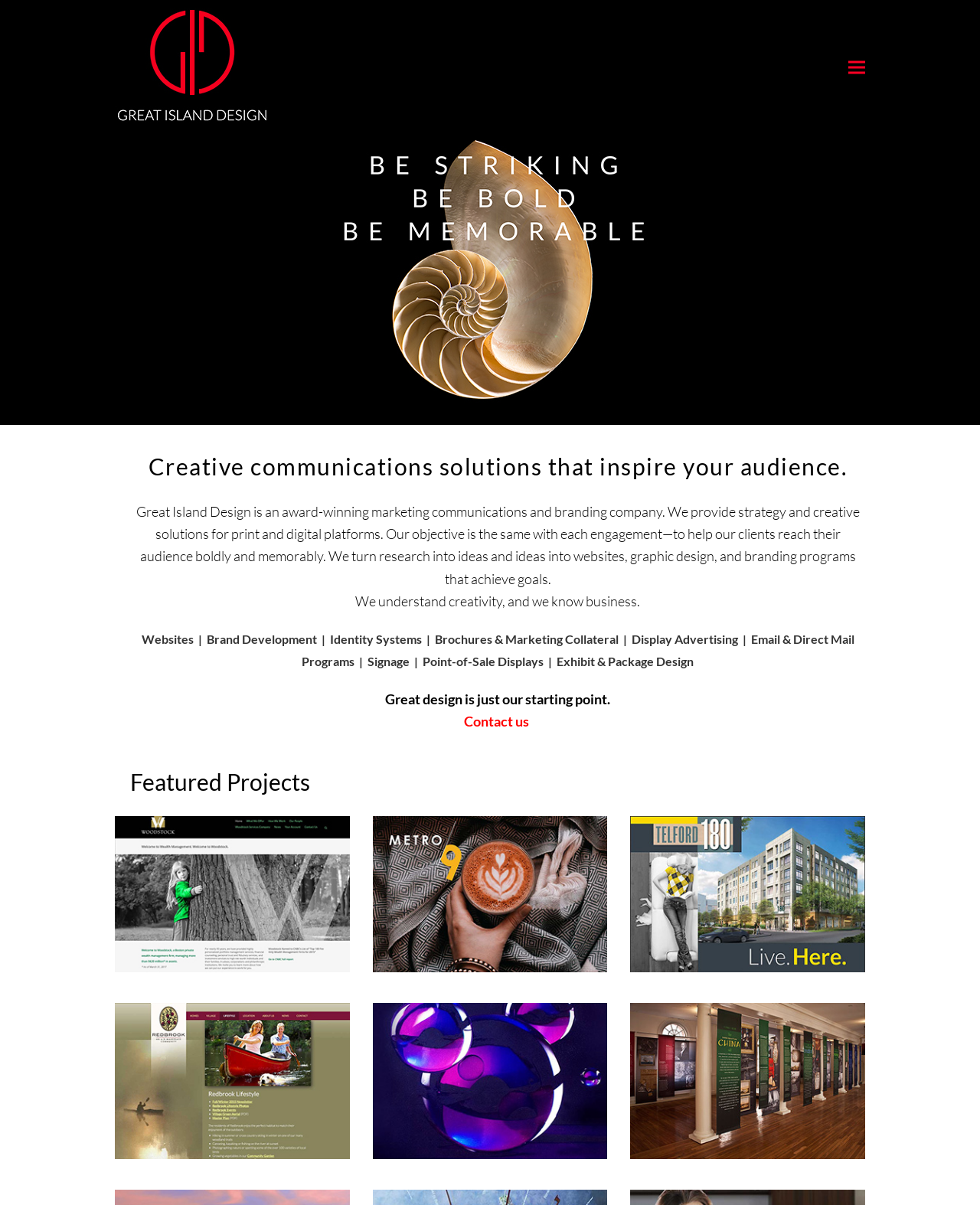Determine the bounding box coordinates of the region that needs to be clicked to achieve the task: "Visit the 'Websites' page".

[0.144, 0.524, 0.197, 0.536]